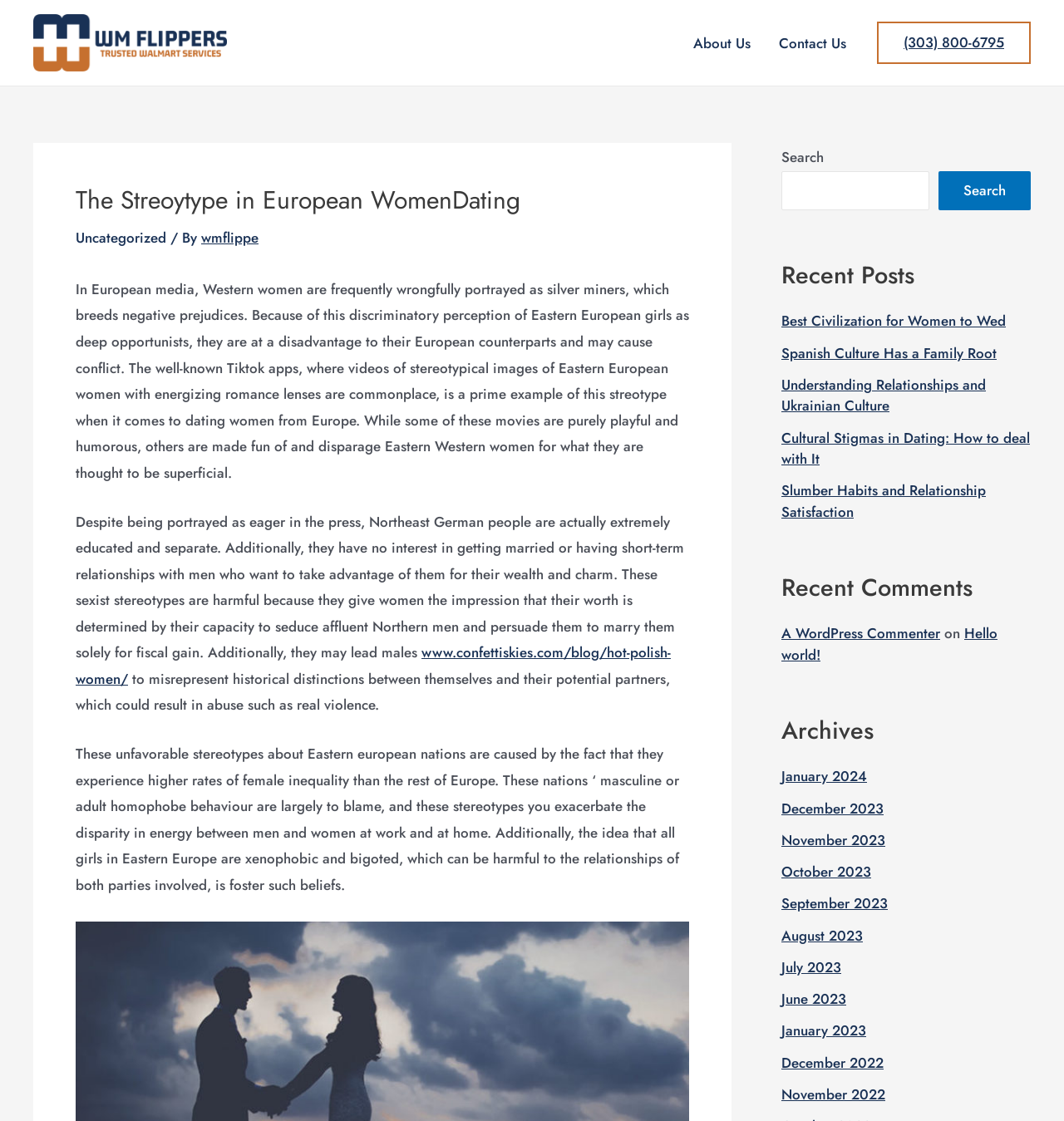Describe all the significant parts and information present on the webpage.

This webpage is about European women dating, specifically addressing stereotypes and misconceptions. At the top left, there is a link to "Walmart Flippers" accompanied by an image. To the right, there is a navigation menu with links to "About Us" and "Contact Us". A phone number, "(303) 800-6795", is displayed on the top right.

Below the navigation menu, there is a header section with a title "The Streoytype in European WomenDating" and a subtitle "Uncategorized". The main content of the page is divided into two columns. The left column contains a lengthy article discussing the stereotypes and misconceptions about Eastern European women in the media, particularly on TikTok, and how these stereotypes can be harmful. The article also touches on the topic of female inequality in Eastern European countries and its impact on relationships.

On the right column, there are several sections. The top section is a search bar with a search button. Below the search bar, there are three sections: "Recent Posts", "Recent Comments", and "Archives". The "Recent Posts" section lists five article links with titles related to relationships and cultural differences. The "Recent Comments" section displays a single comment from "A WordPress Commenter" on an article titled "Hello world!". The "Archives" section lists twelve month links from January 2024 to December 2022.

Overall, the webpage appears to be a blog or article page focused on discussing and addressing stereotypes and misconceptions about European women in the context of dating and relationships.